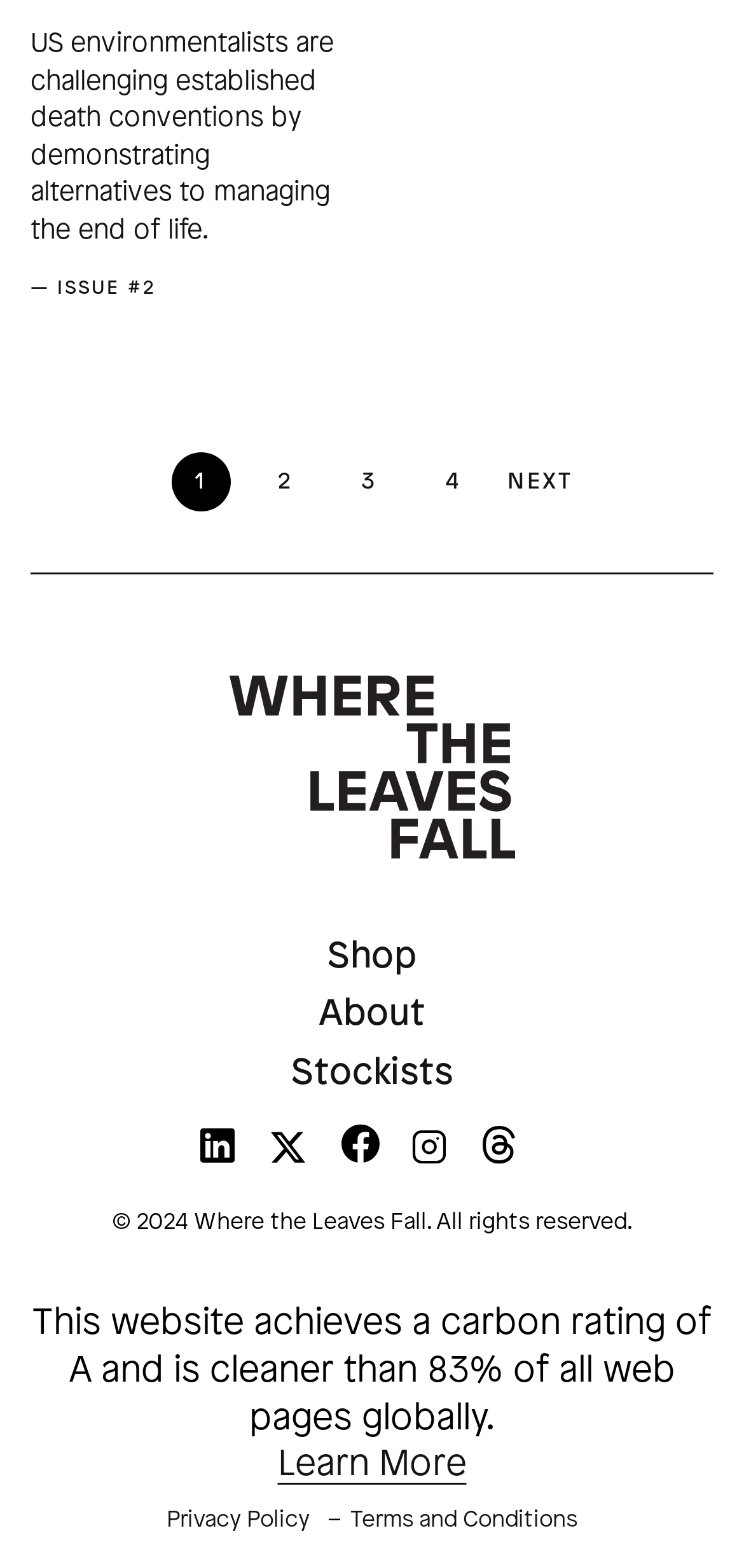Determine the bounding box coordinates of the clickable region to carry out the instruction: "Visit WTLF on LinkedIn".

[0.269, 0.724, 0.315, 0.749]